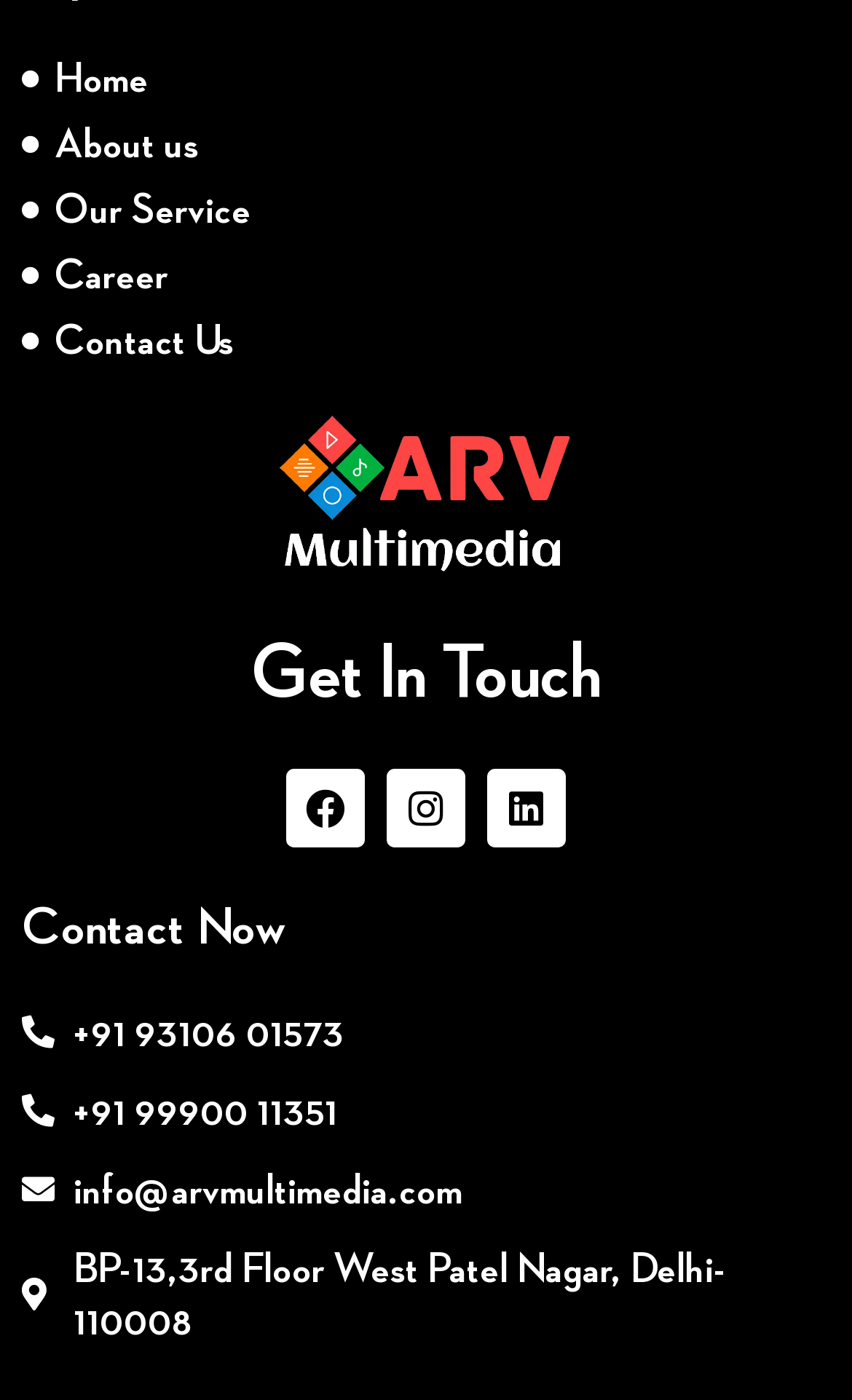What is the company's address?
Provide a detailed and well-explained answer to the question.

The company's address can be found in the 'Get In Touch' section, which is a heading element. Below this heading, there are three static text elements, and the last one contains the address BP-13,3rd Floor West Patel Nagar, Delhi-110008.